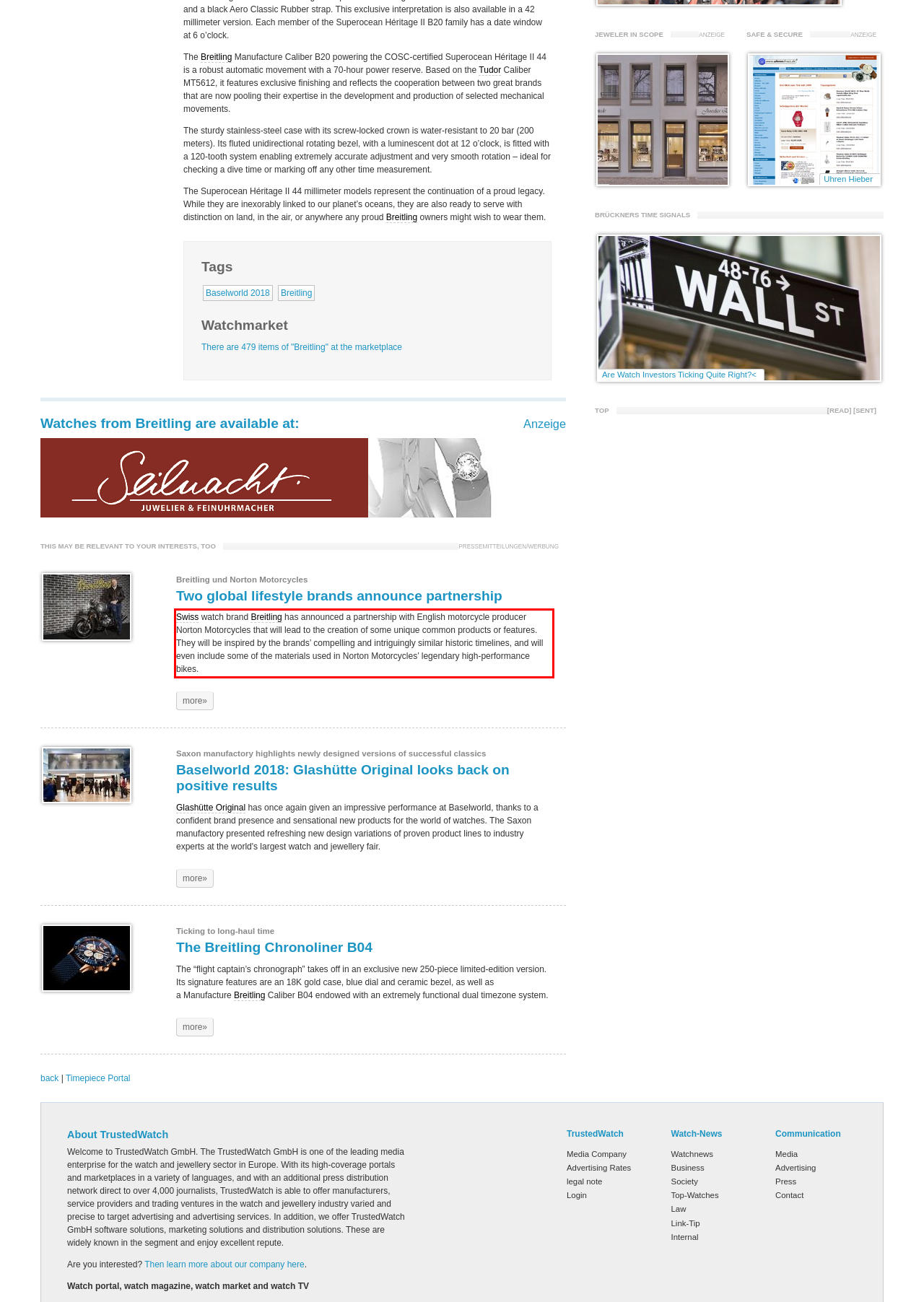Analyze the screenshot of the webpage that features a red bounding box and recognize the text content enclosed within this red bounding box.

Swiss watch brand Breitling has announced a partnership with English motorcycle producer Norton Motorcycles that will lead to the creation of some unique common products or features. They will be inspired by the brands’ compelling and intriguingly similar historic timelines, and will even include some of the materials used in Norton Motorcycles’ legendary high-performance bikes.